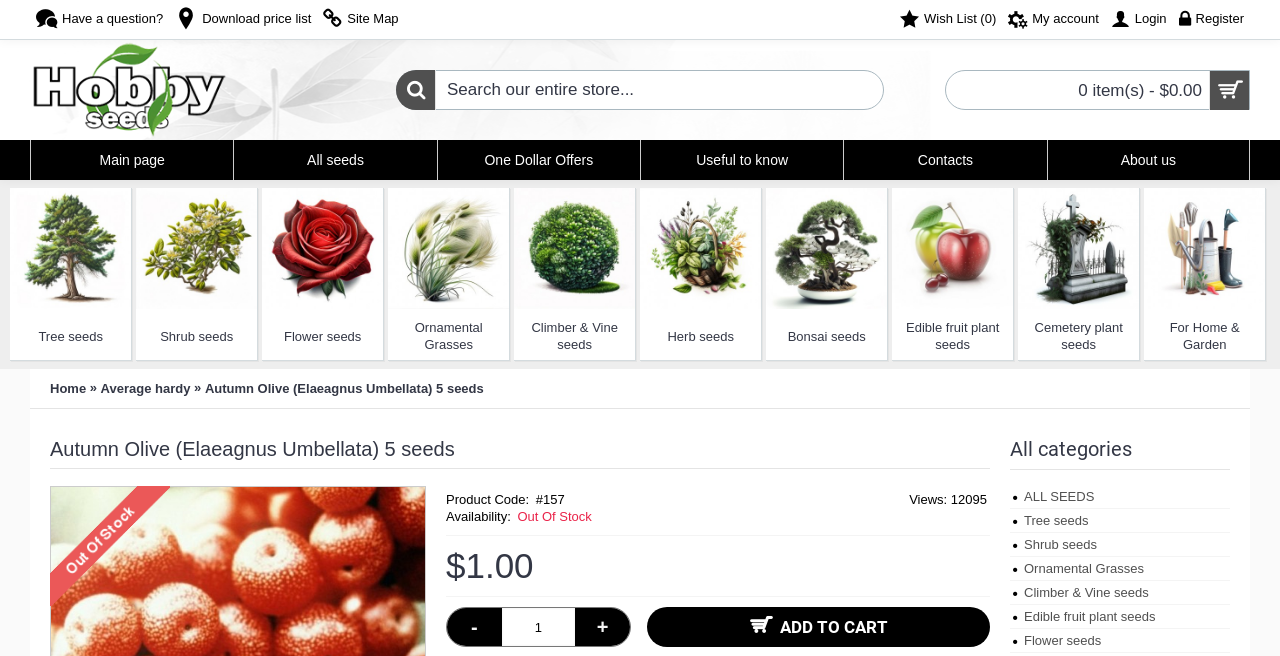What is the name of the seed product?
Refer to the image and provide a concise answer in one word or phrase.

Autumn Olive